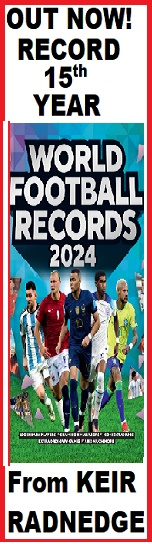Who is the author of the book?
Using the image as a reference, give a one-word or short phrase answer.

Keir Radnedge